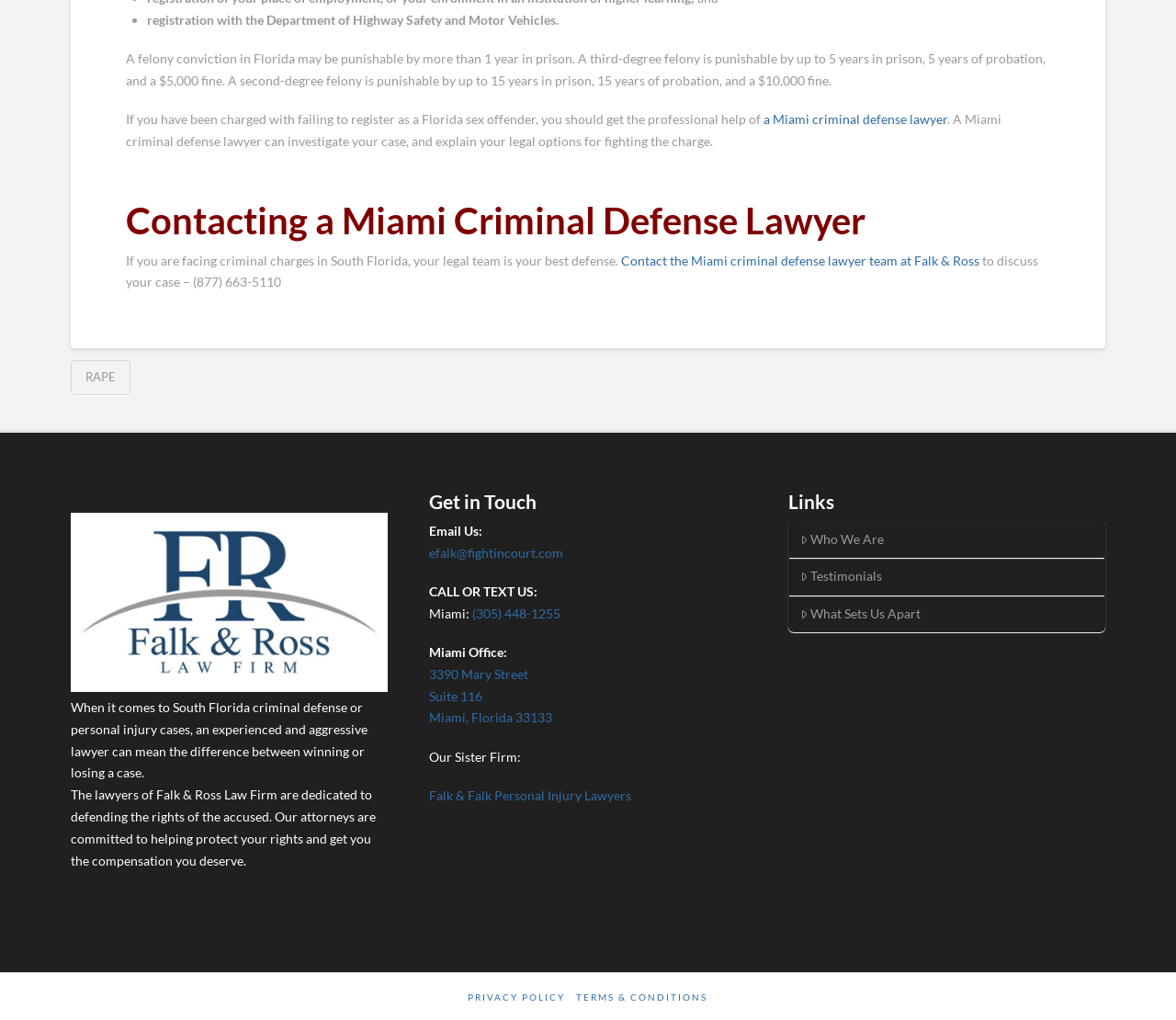Given the element description "Testimonials", identify the bounding box of the corresponding UI element.

[0.671, 0.547, 0.939, 0.583]